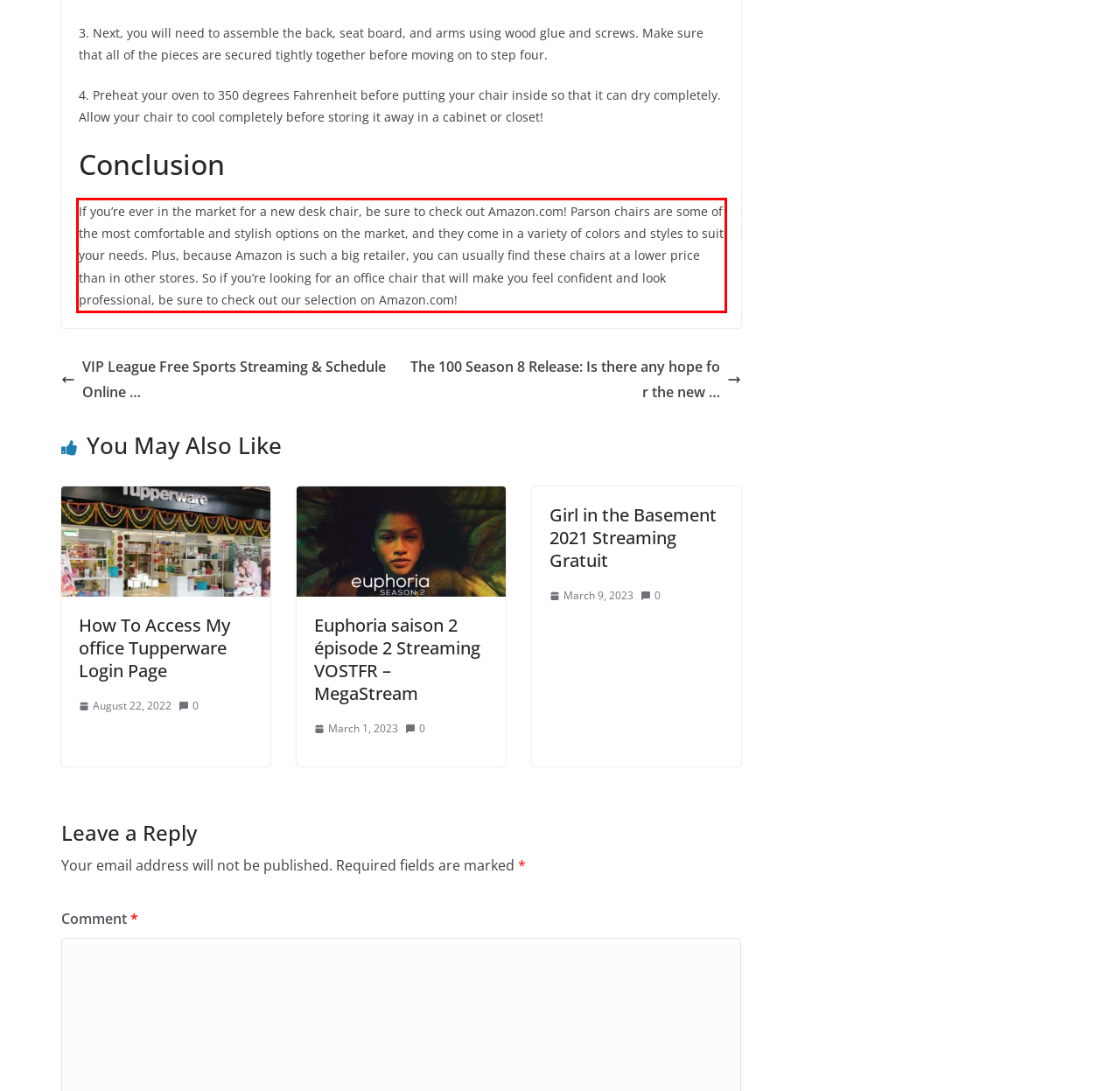Observe the screenshot of the webpage, locate the red bounding box, and extract the text content within it.

If you’re ever in the market for a new desk chair, be sure to check out Amazon.com! Parson chairs are some of the most comfortable and stylish options on the market, and they come in a variety of colors and styles to suit your needs. Plus, because Amazon is such a big retailer, you can usually find these chairs at a lower price than in other stores. So if you’re looking for an office chair that will make you feel confident and look professional, be sure to check out our selection on Amazon.com!